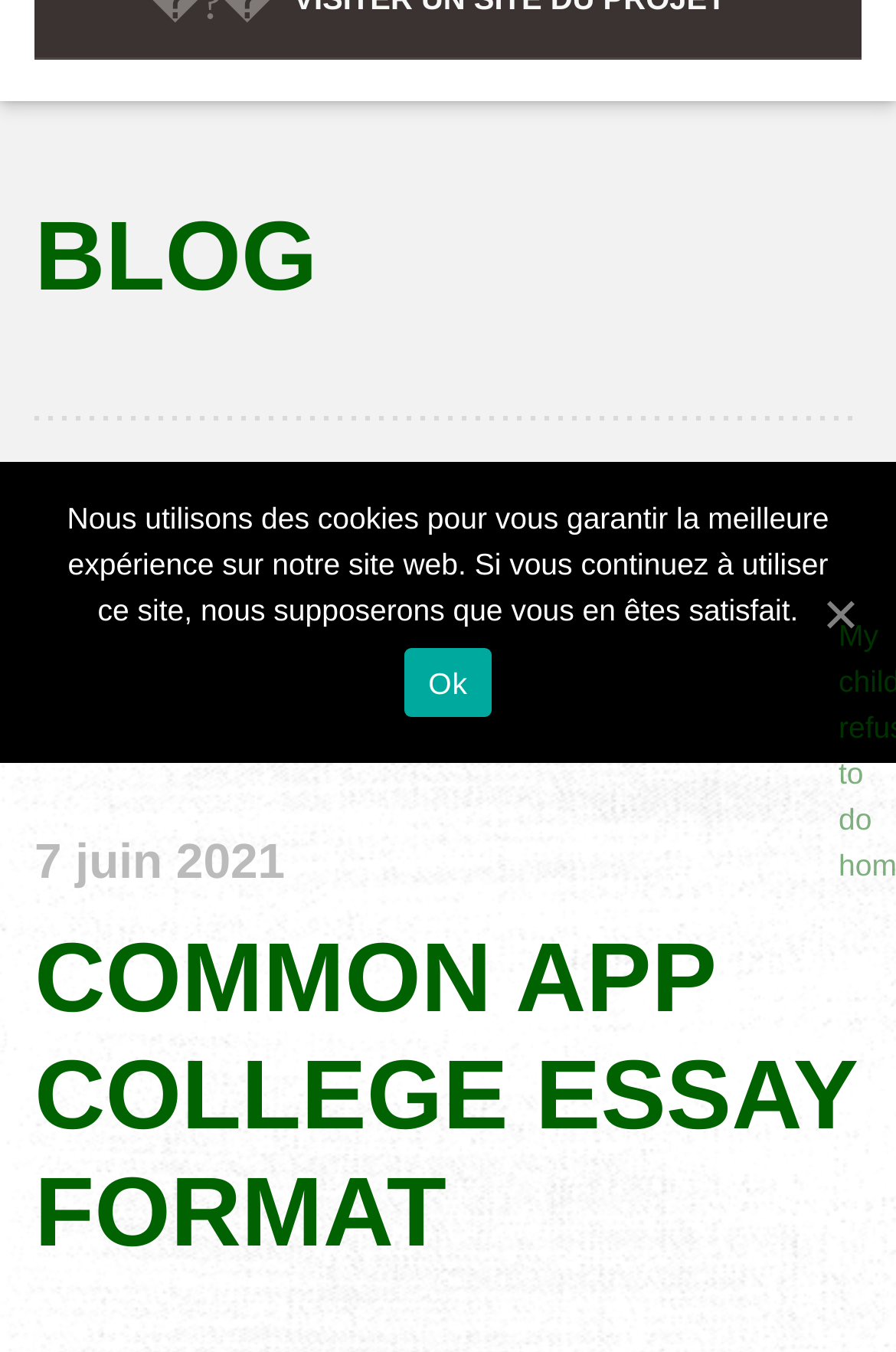Please find the bounding box coordinates (top-left x, top-left y, bottom-right x, bottom-right y) in the screenshot for the UI element described as follows: 7 juin 2021

[0.038, 0.627, 0.318, 0.656]